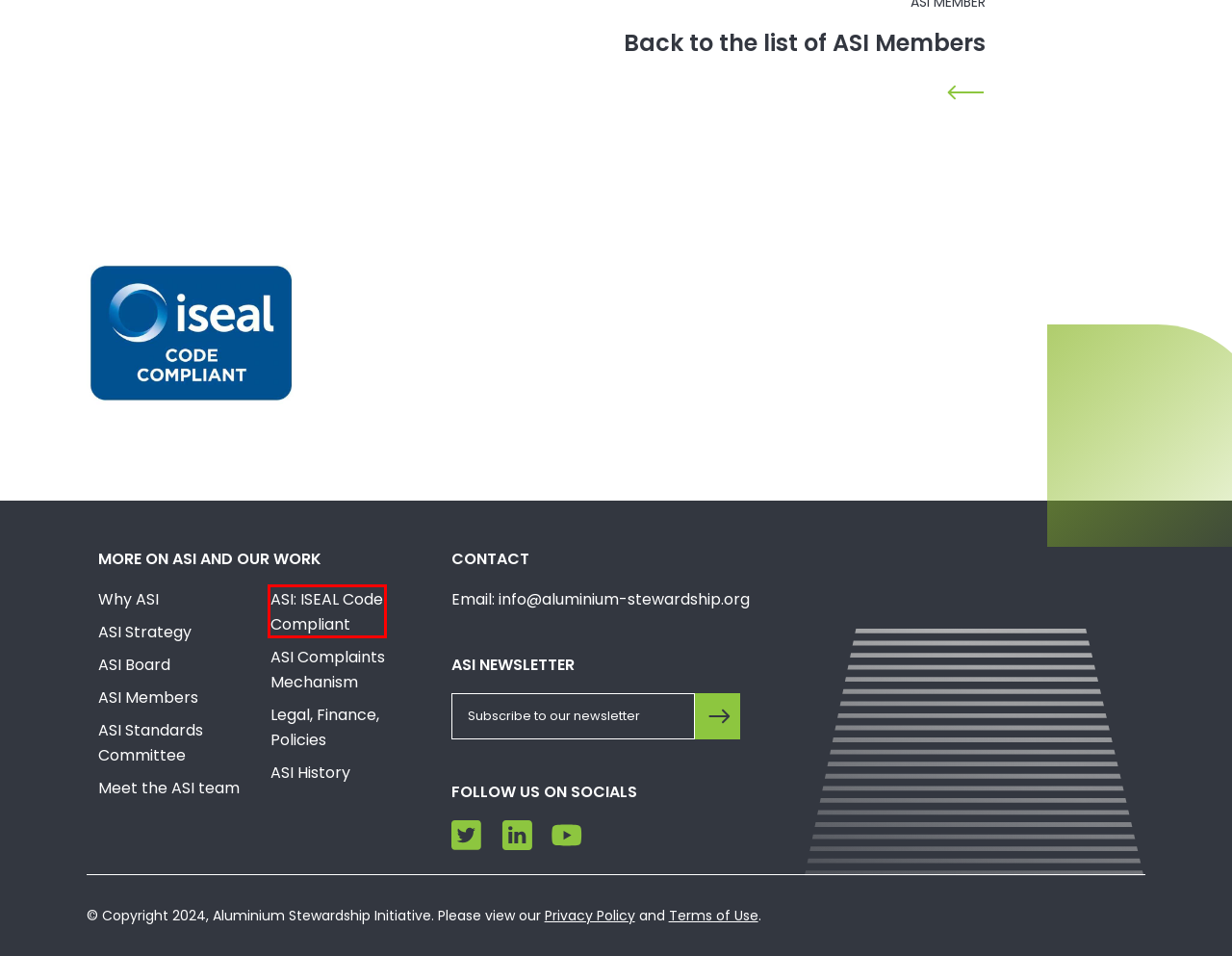Take a look at the provided webpage screenshot featuring a red bounding box around an element. Select the most appropriate webpage description for the page that loads after clicking on the element inside the red bounding box. Here are the candidates:
A. ISEAL Code Compliant member | Aluminium Stewardship Initiative
B. 2022 Standards | Aluminium Stewardship Initiative
C. ASI History | Aluminium Stewardship Initiative
D. ASI Complaints Mechanism | Aluminium Stewardship Initiative
E. I'd like to source ASI Aluminium, ASI Alumina, or ASI Bauxite | Aluminium Stewardship Initiative
F. ASI Standards Committee | Aluminium Stewardship Initiative
G. I would like to become ASI Certified | Aluminium Stewardship Initiative
H. ASI Oversight Mechanism | Aluminium Stewardship Initiative

A